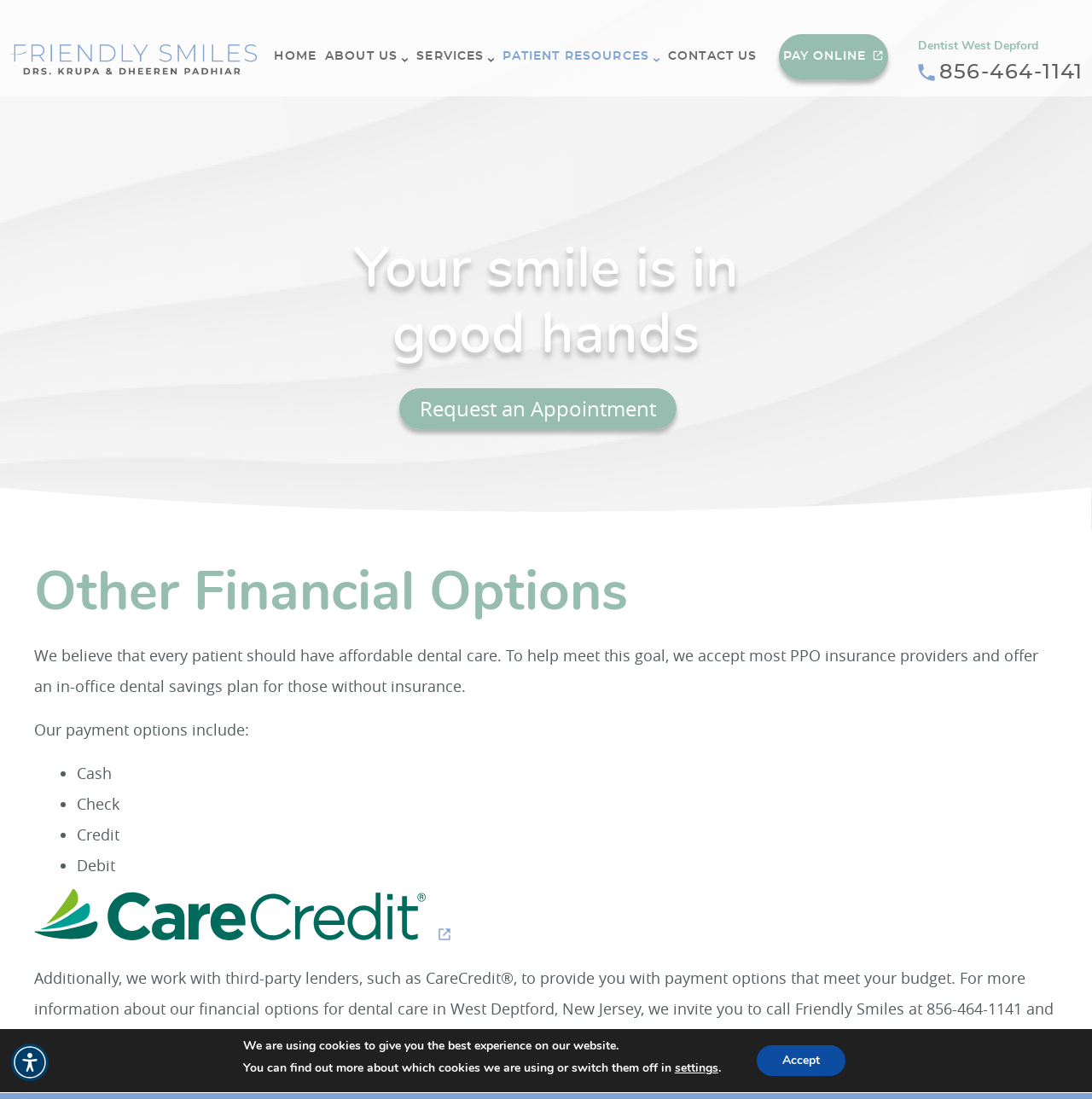Based on the element description alt="Care Credit", identify the bounding box of the UI element in the given webpage screenshot. The coordinates should be in the format (top-left x, top-left y, bottom-right x, bottom-right y) and must be between 0 and 1.

[0.031, 0.841, 0.414, 0.859]